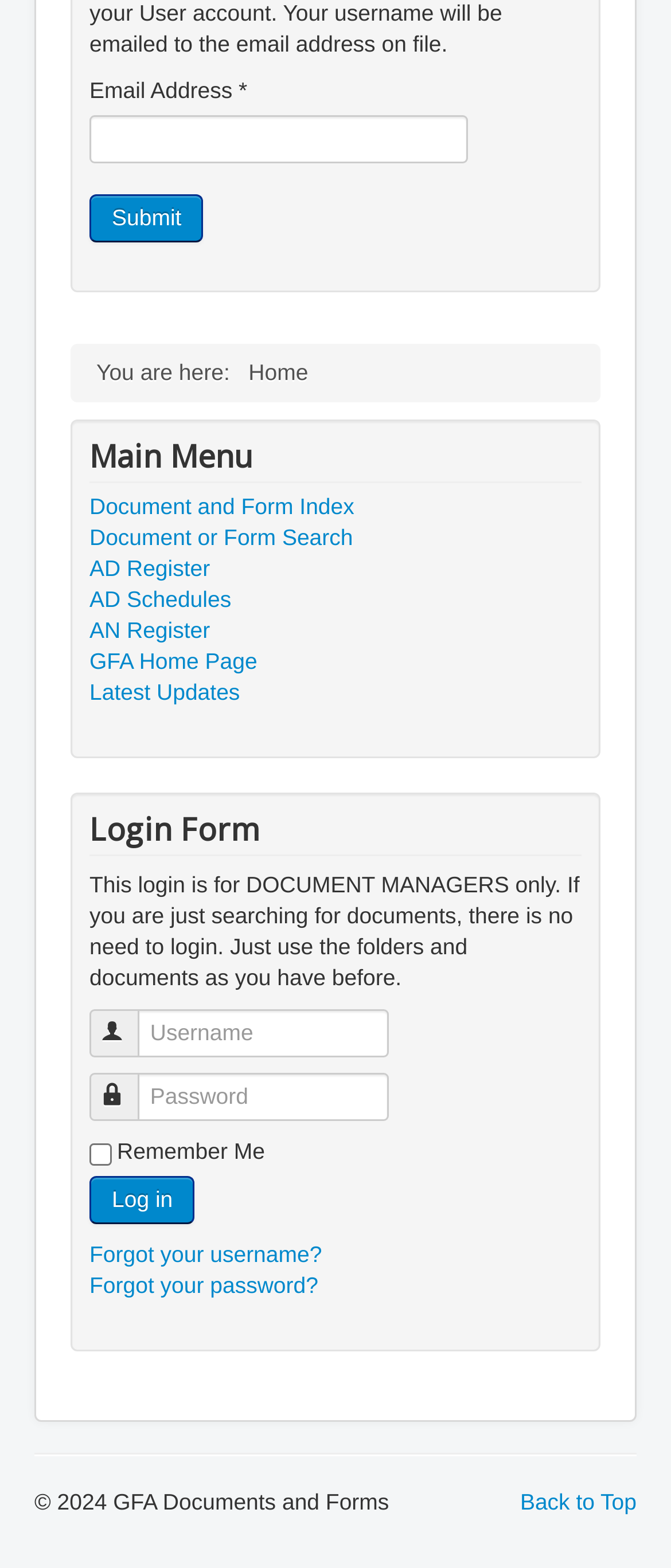Identify and provide the bounding box for the element described by: "parent_node: Password name="password" placeholder="Password"".

[0.206, 0.684, 0.58, 0.715]